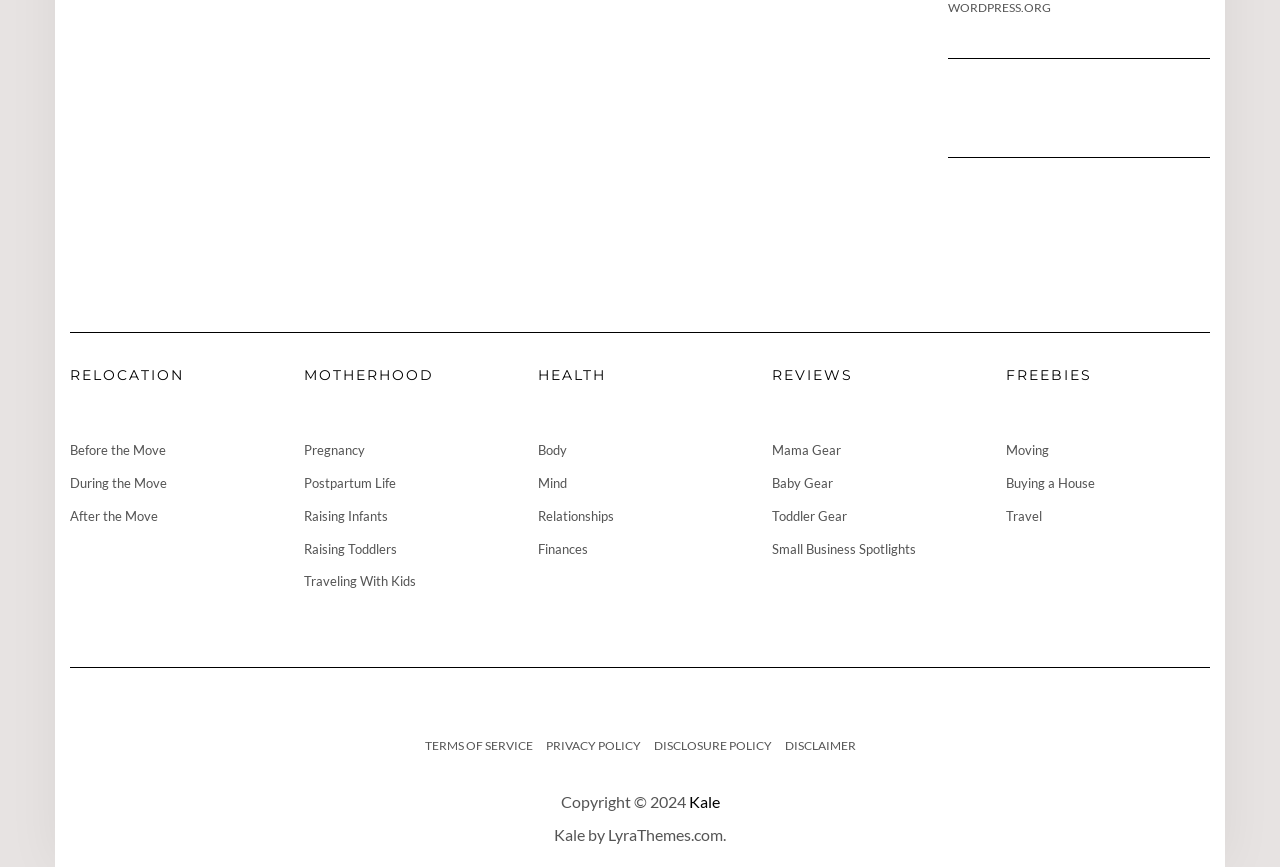What is the copyright year mentioned at the bottom of the page?
Give a one-word or short phrase answer based on the image.

2024